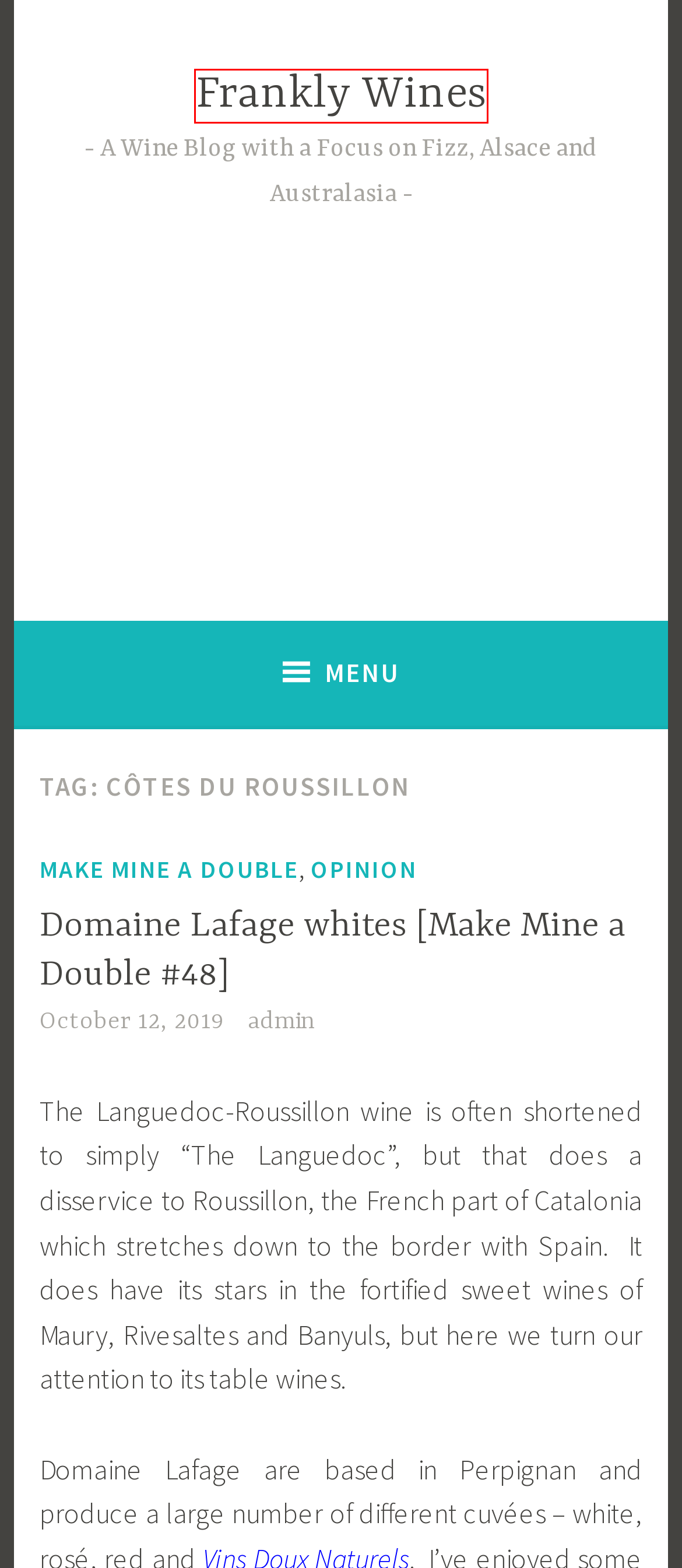You have a screenshot of a webpage with a red rectangle bounding box around an element. Identify the best matching webpage description for the new page that appears after clicking the element in the bounding box. The descriptions are:
A. December 2014 – Frankly Wines
B. April 2017 – Frankly Wines
C. Domaine Lafage whites [Make Mine a Double #48] – Frankly Wines
D. August 2020 – Frankly Wines
E. June 2018 – Frankly Wines
F. Make Mine A Double – Frankly Wines
G. Opinion – Frankly Wines
H. Frankly Wines – A Wine Blog with a Focus on Fizz, Alsace and Australasia

H